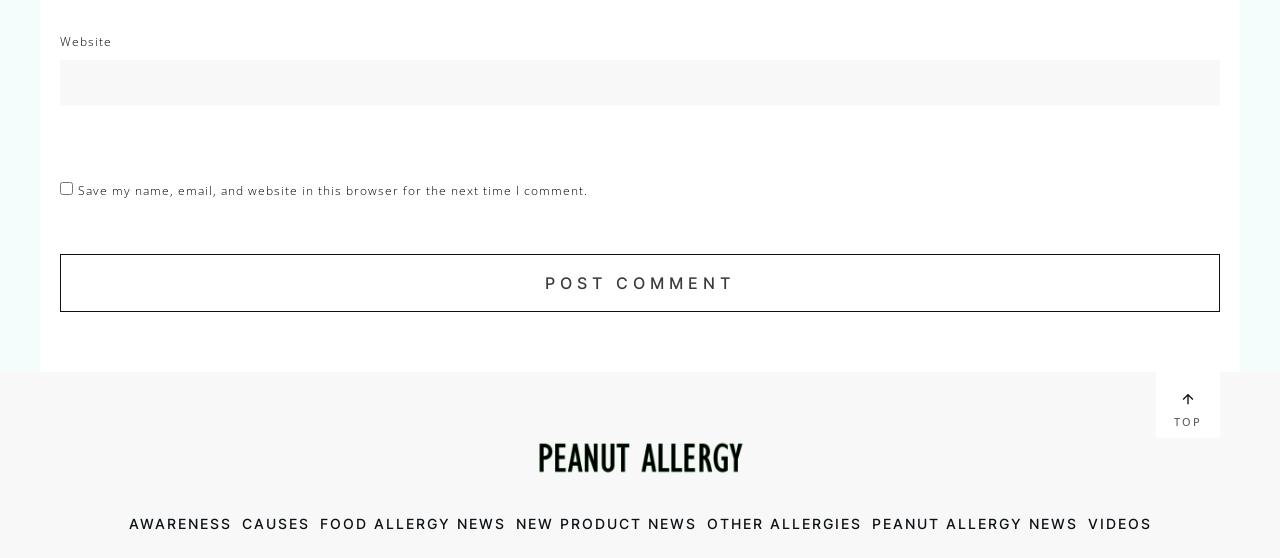Please specify the coordinates of the bounding box for the element that should be clicked to carry out this instruction: "Post a comment". The coordinates must be four float numbers between 0 and 1, formatted as [left, top, right, bottom].

[0.047, 0.455, 0.953, 0.559]